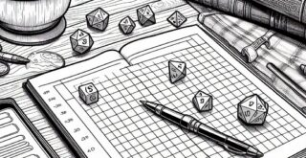What is the color scheme of the image?
Craft a detailed and extensive response to the question.

The caption describes the overall design as monochromatic, implying that the image features different shades of a single color.